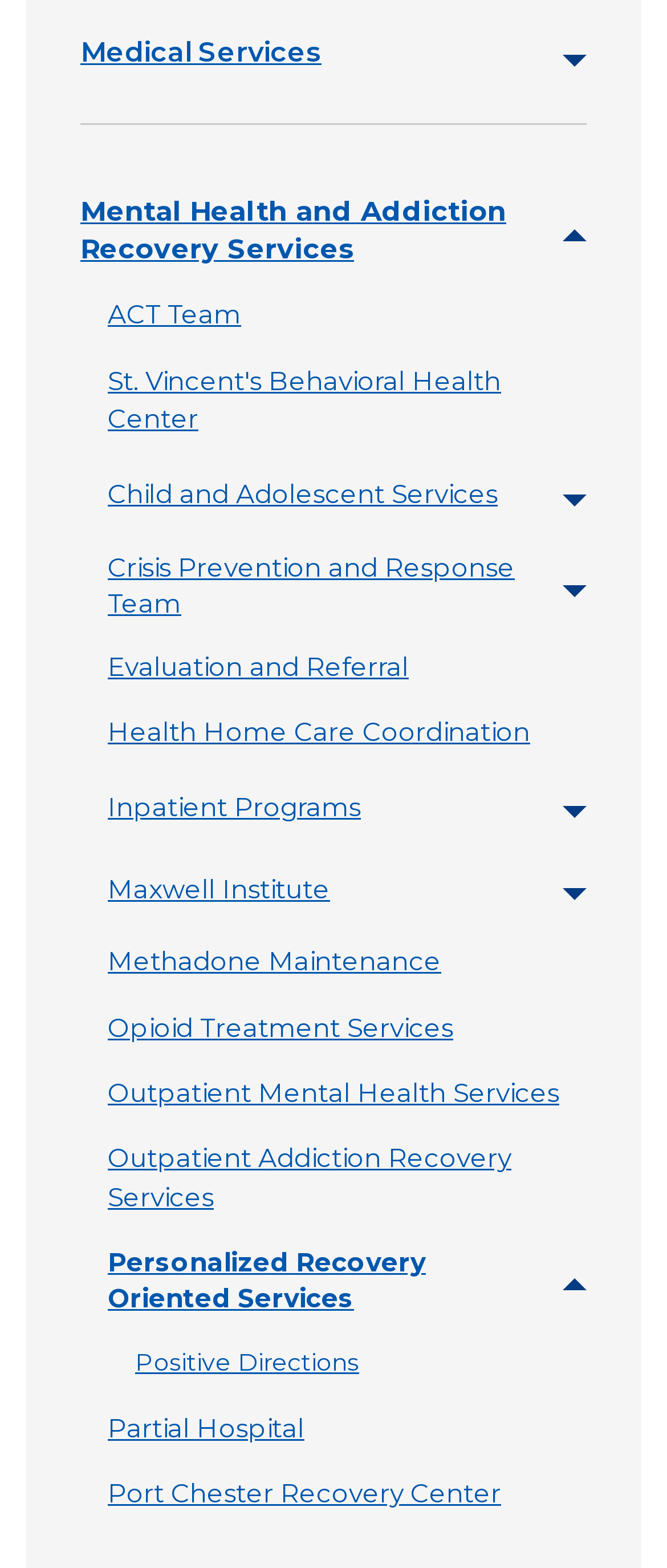Can you specify the bounding box coordinates for the region that should be clicked to fulfill this instruction: "Expand Child and Adolescent Services".

[0.797, 0.297, 0.879, 0.332]